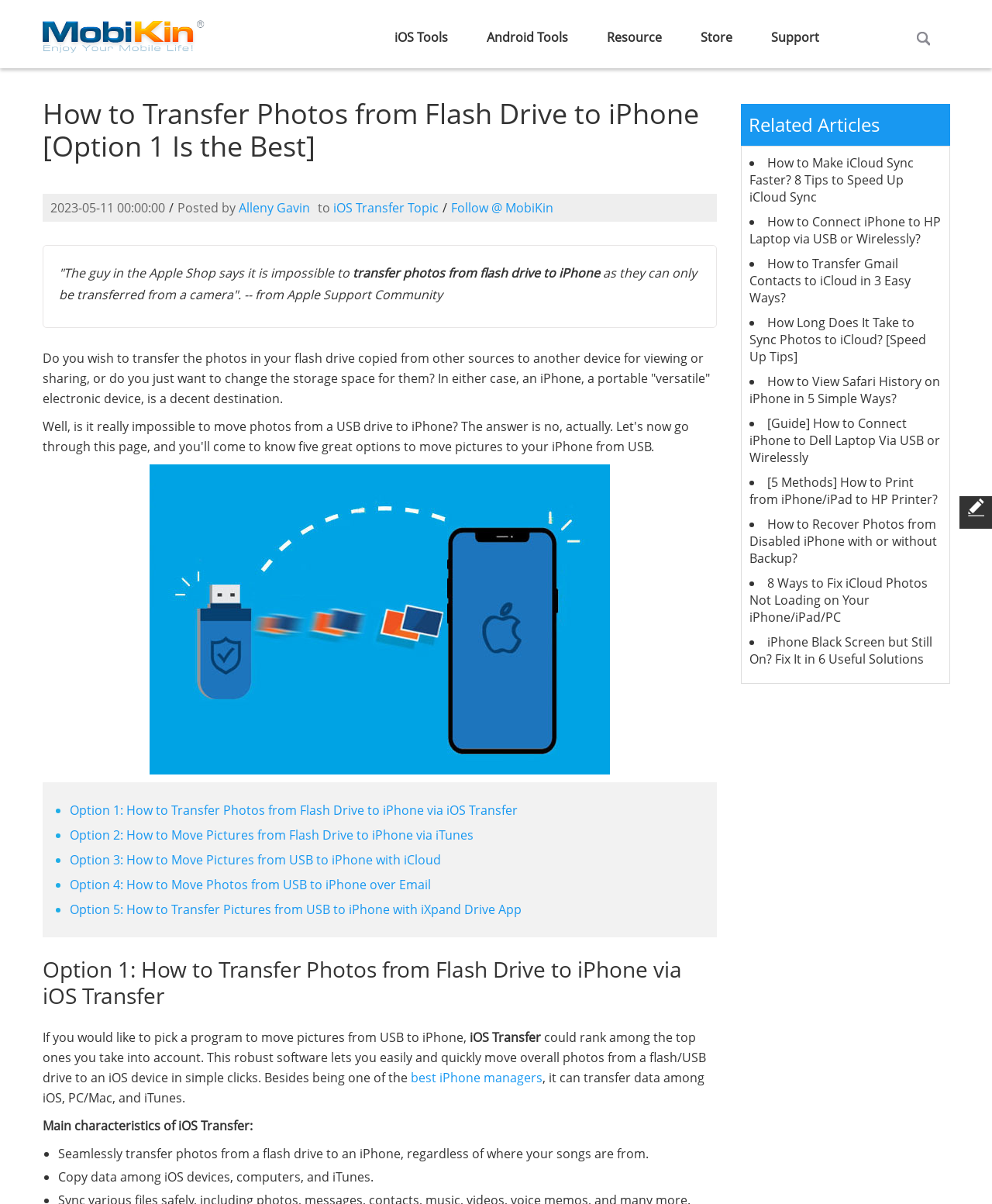Kindly provide the bounding box coordinates of the section you need to click on to fulfill the given instruction: "Read Recent Posts".

None